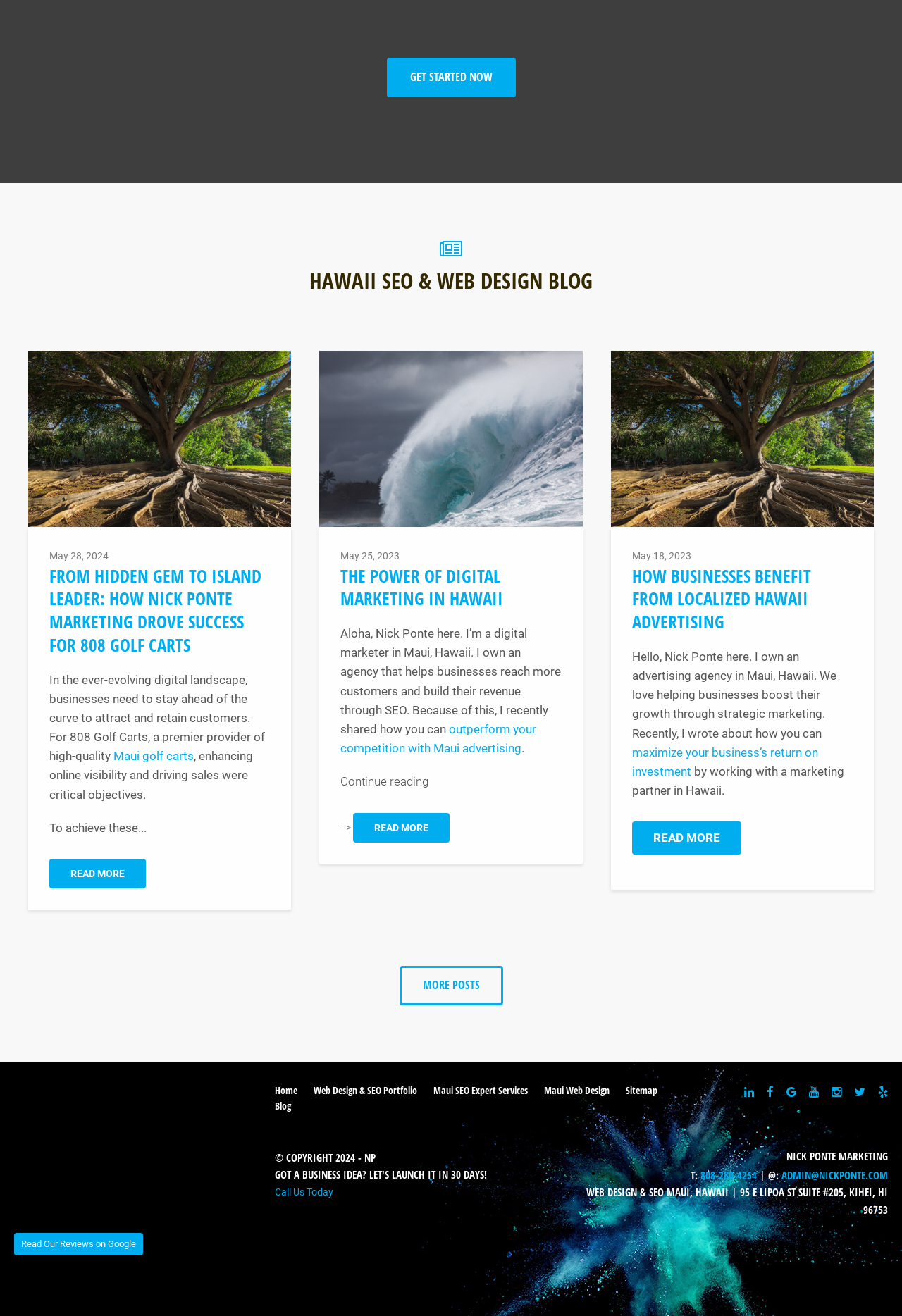Give a short answer using one word or phrase for the question:
What is the topic of the first blog post?

808 Golf Carts